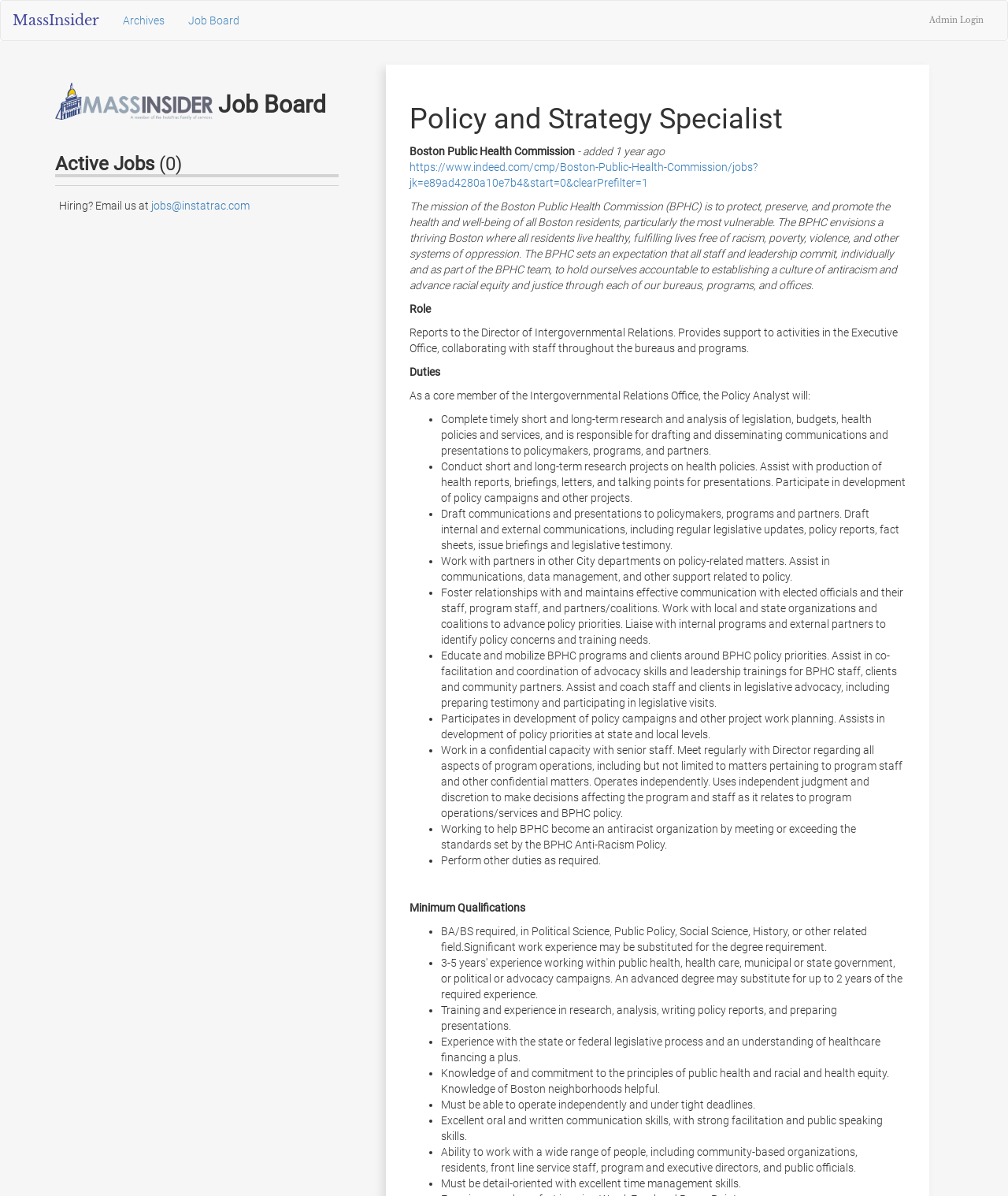What is the main responsibility of the job?
Kindly answer the question with as much detail as you can.

I found the main responsibility by looking at the static text element with the text 'Reports to the Director of Intergovernmental Relations. Provides support to activities in the Executive Office...' which is located in the job description section.